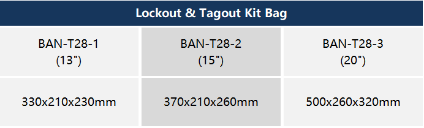Which model has the largest capacity?
Relying on the image, give a concise answer in one word or a brief phrase.

BAN-T28-3